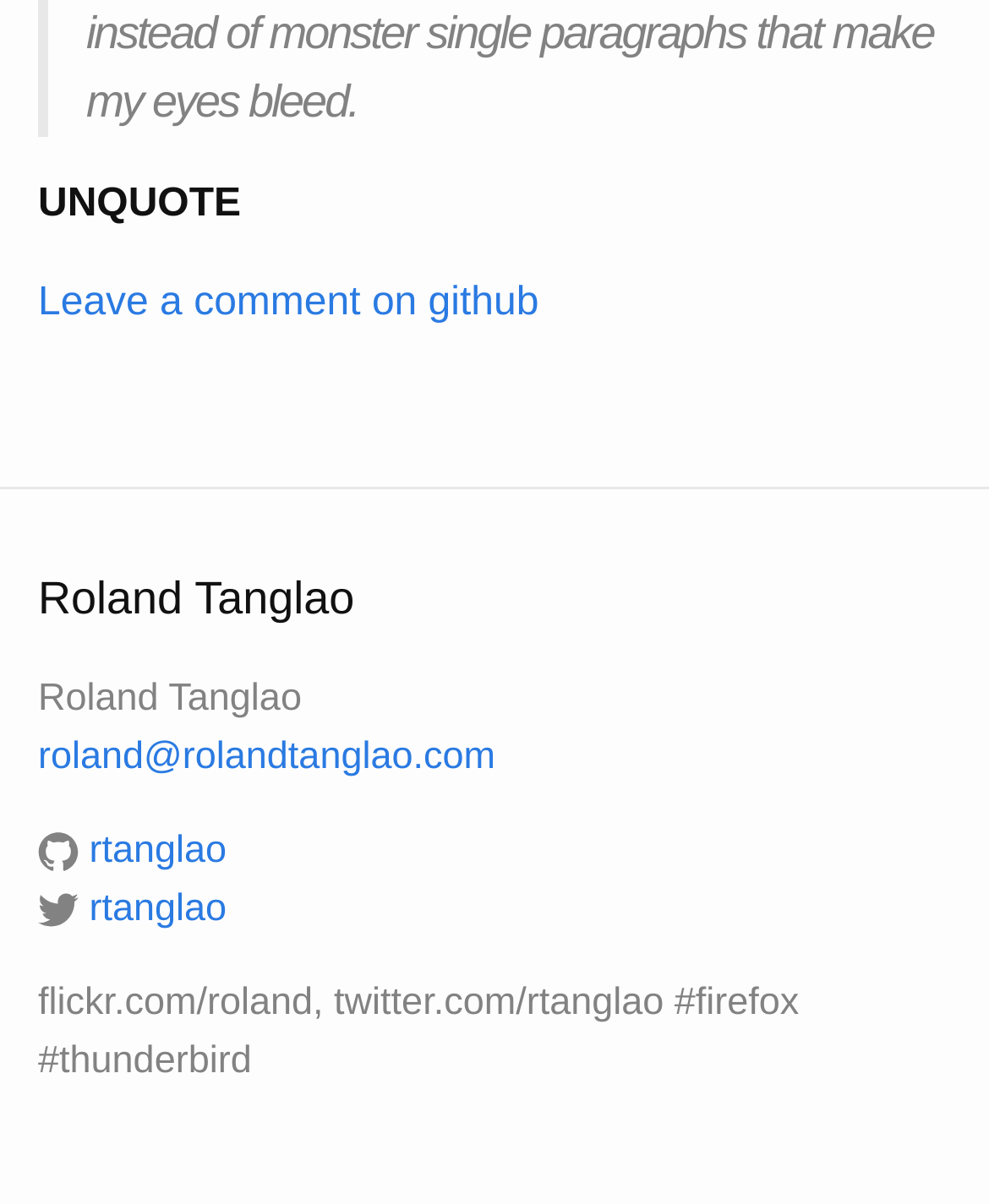What is the email address of the person?
Carefully analyze the image and provide a thorough answer to the question.

The email address of the person can be found in the link element which is 'roland@rolandtanglao.com'. This is likely the email address of the person who owns or created the webpage.